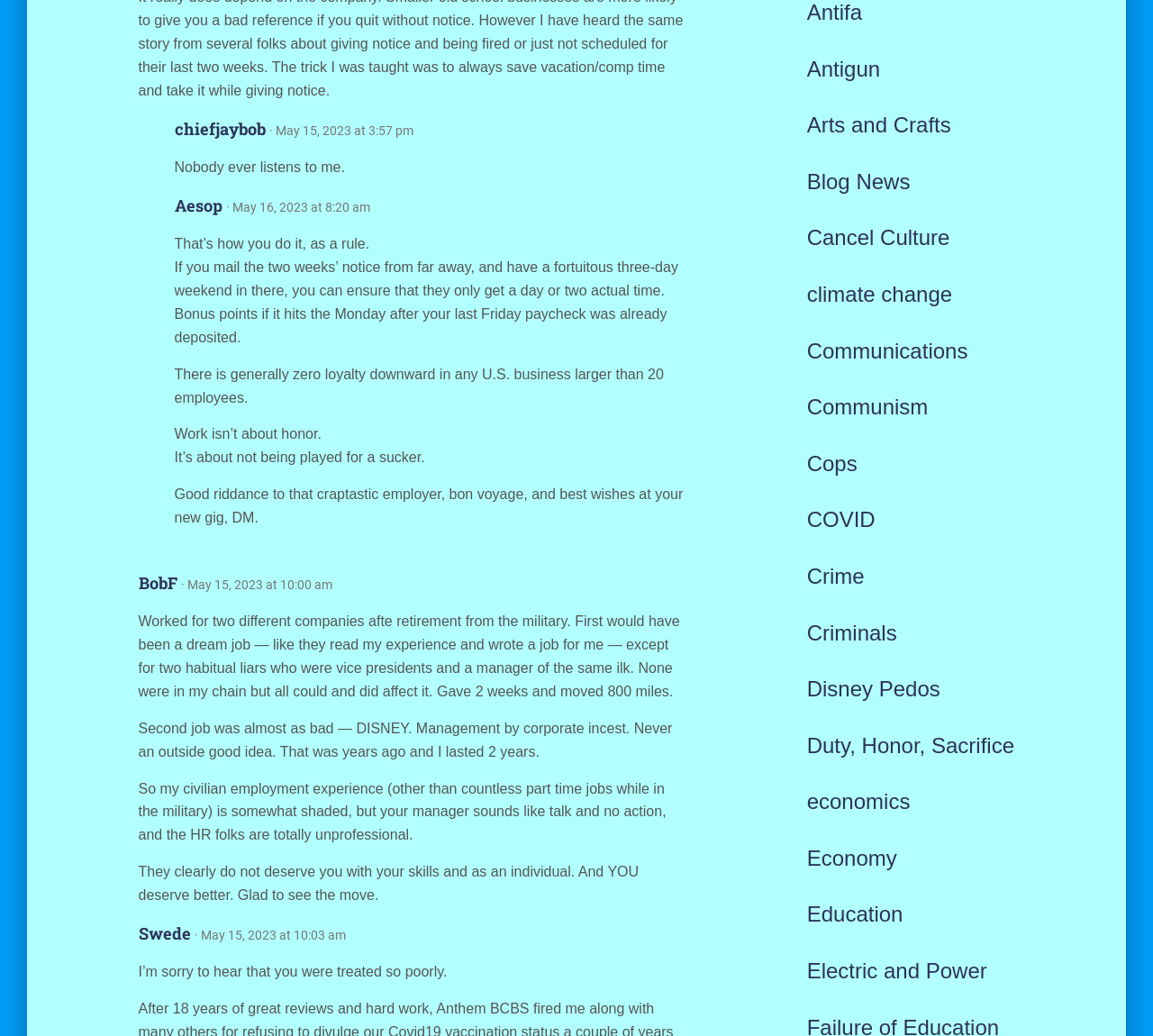How many weeks' notice did Aesop suggest mailing?
Look at the image and respond with a one-word or short phrase answer.

two weeks